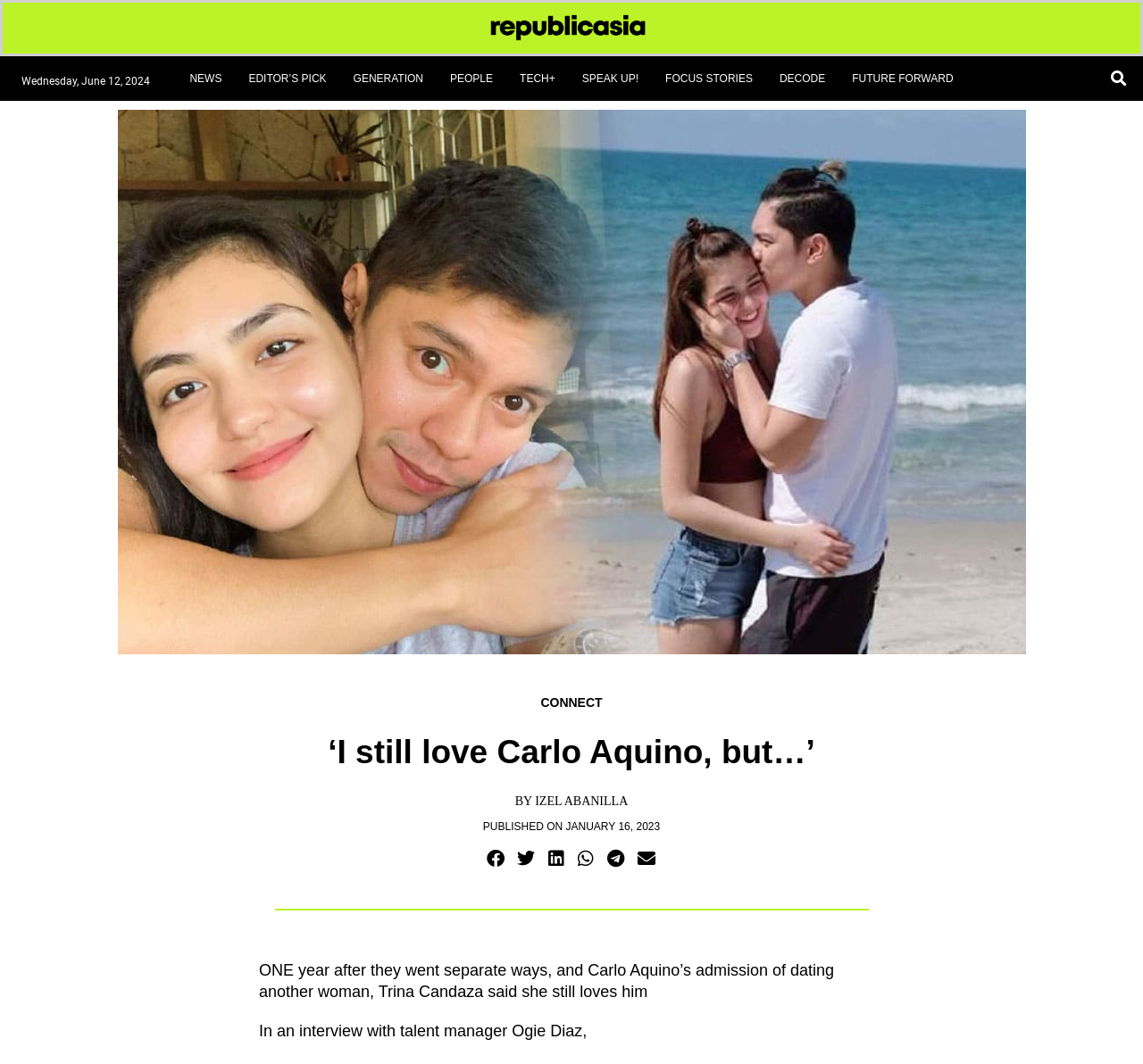Find the bounding box coordinates of the area that needs to be clicked in order to achieve the following instruction: "Read the latest news". The coordinates should be specified as four float numbers between 0 and 1, i.e., [left, top, right, bottom].

[0.154, 0.054, 0.206, 0.093]